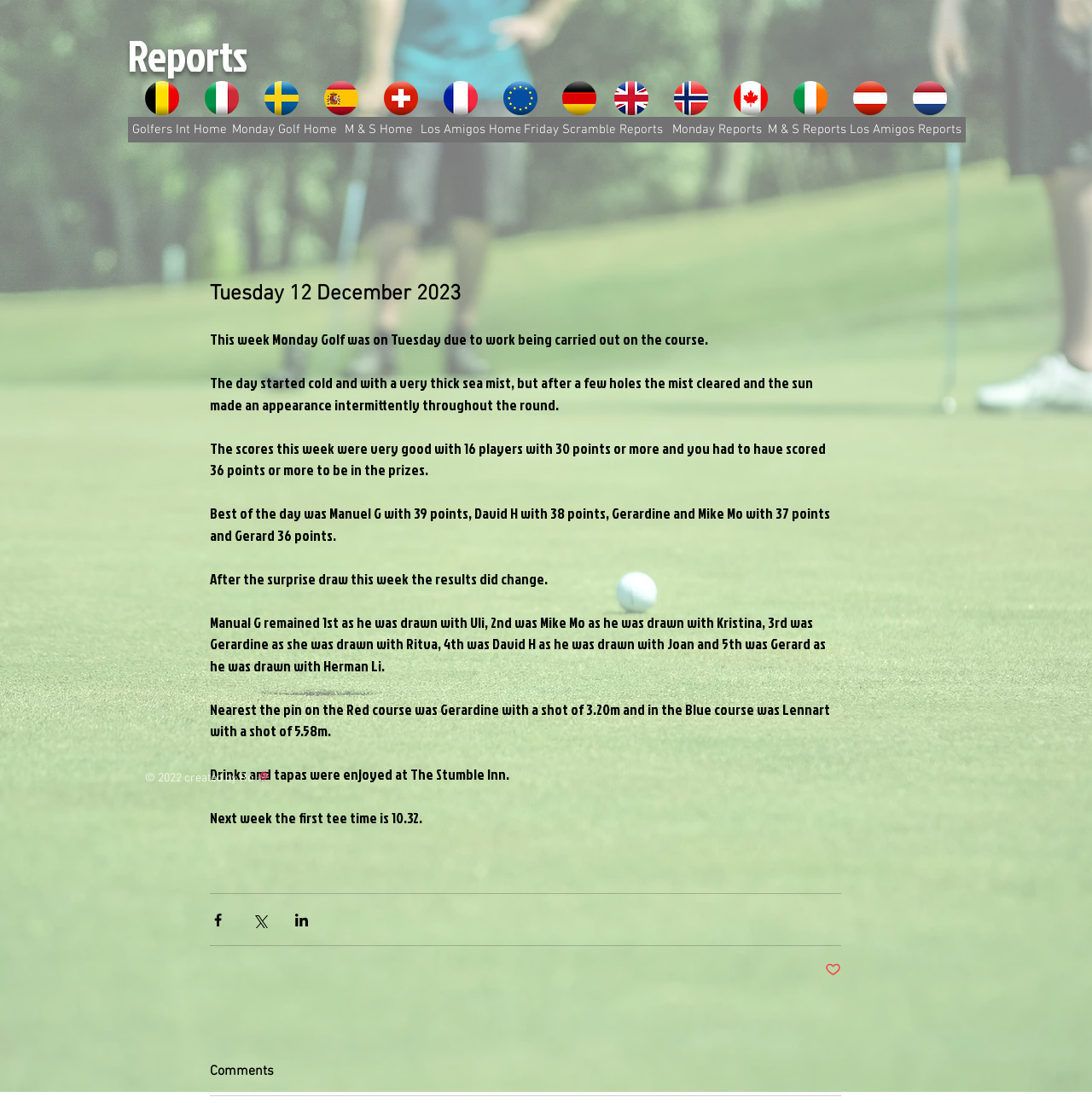Determine the bounding box coordinates of the clickable element to achieve the following action: 'Check comments'. Provide the coordinates as four float values between 0 and 1, formatted as [left, top, right, bottom].

[0.192, 0.965, 0.77, 0.978]